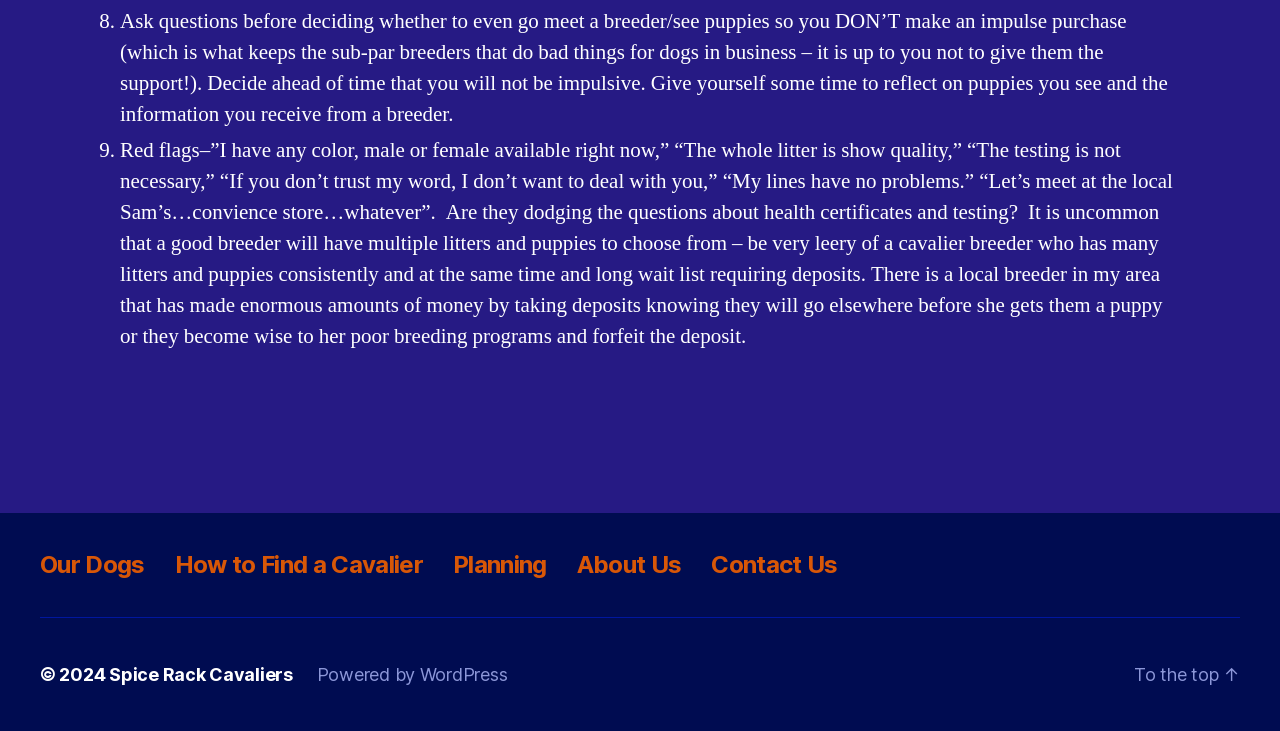What is the copyright year of the webpage?
Please provide a comprehensive answer based on the contents of the image.

The copyright year is mentioned at the bottom of the webpage, indicating that the content is copyrighted as of 2024.